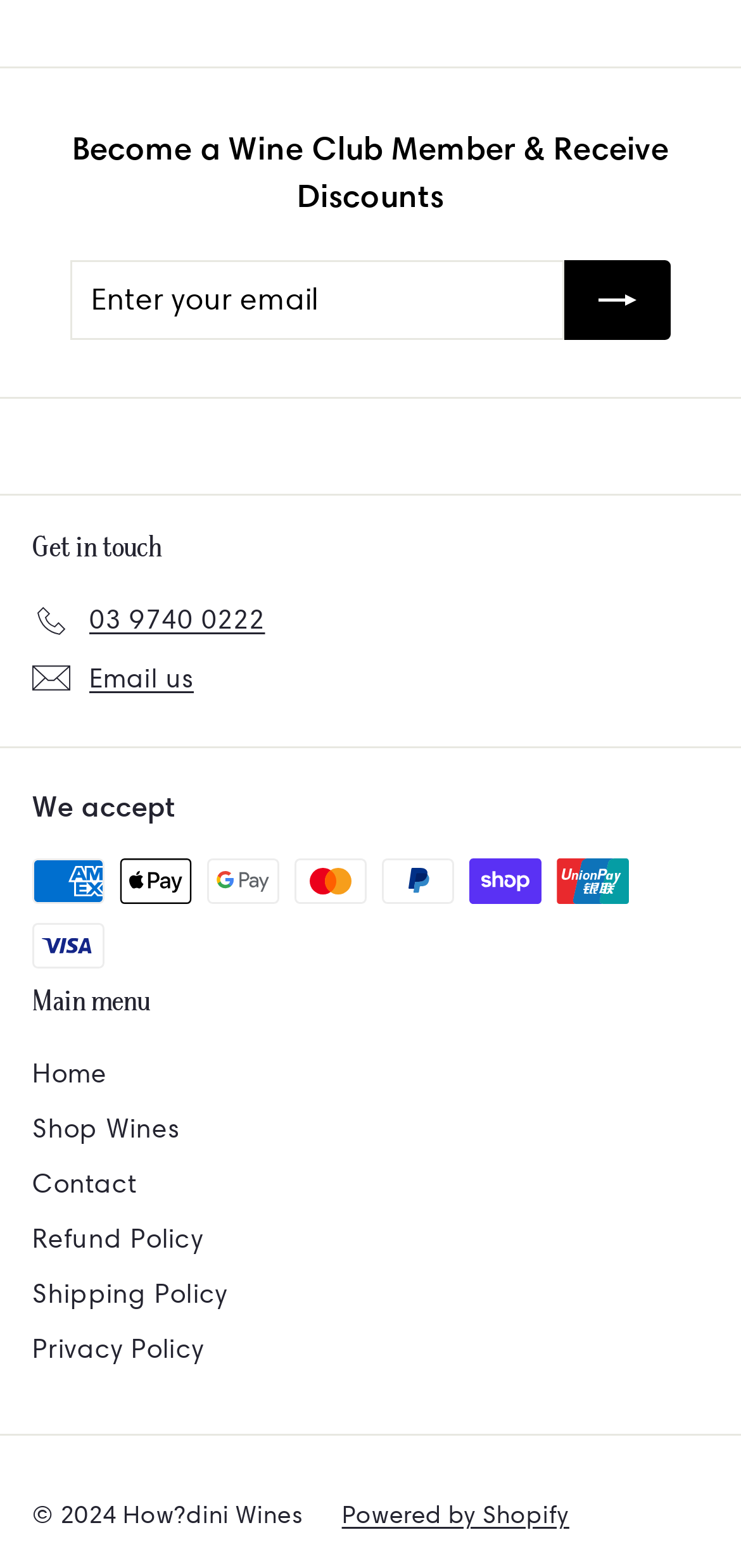Please determine the bounding box coordinates of the element's region to click in order to carry out the following instruction: "Subscribe". The coordinates should be four float numbers between 0 and 1, i.e., [left, top, right, bottom].

[0.762, 0.166, 0.905, 0.217]